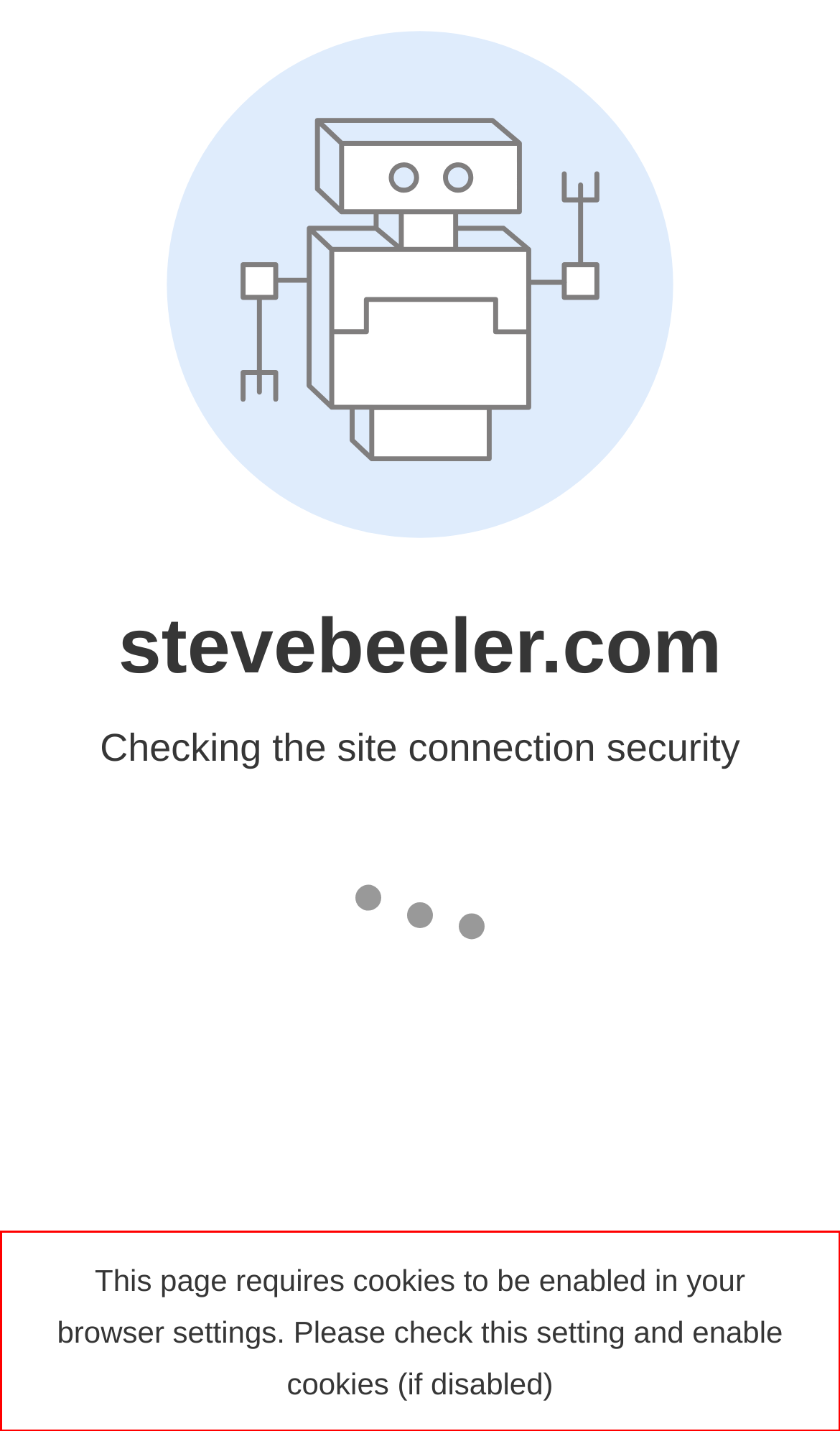The screenshot provided shows a webpage with a red bounding box. Apply OCR to the text within this red bounding box and provide the extracted content.

This page requires cookies to be enabled in your browser settings. Please check this setting and enable cookies (if disabled)